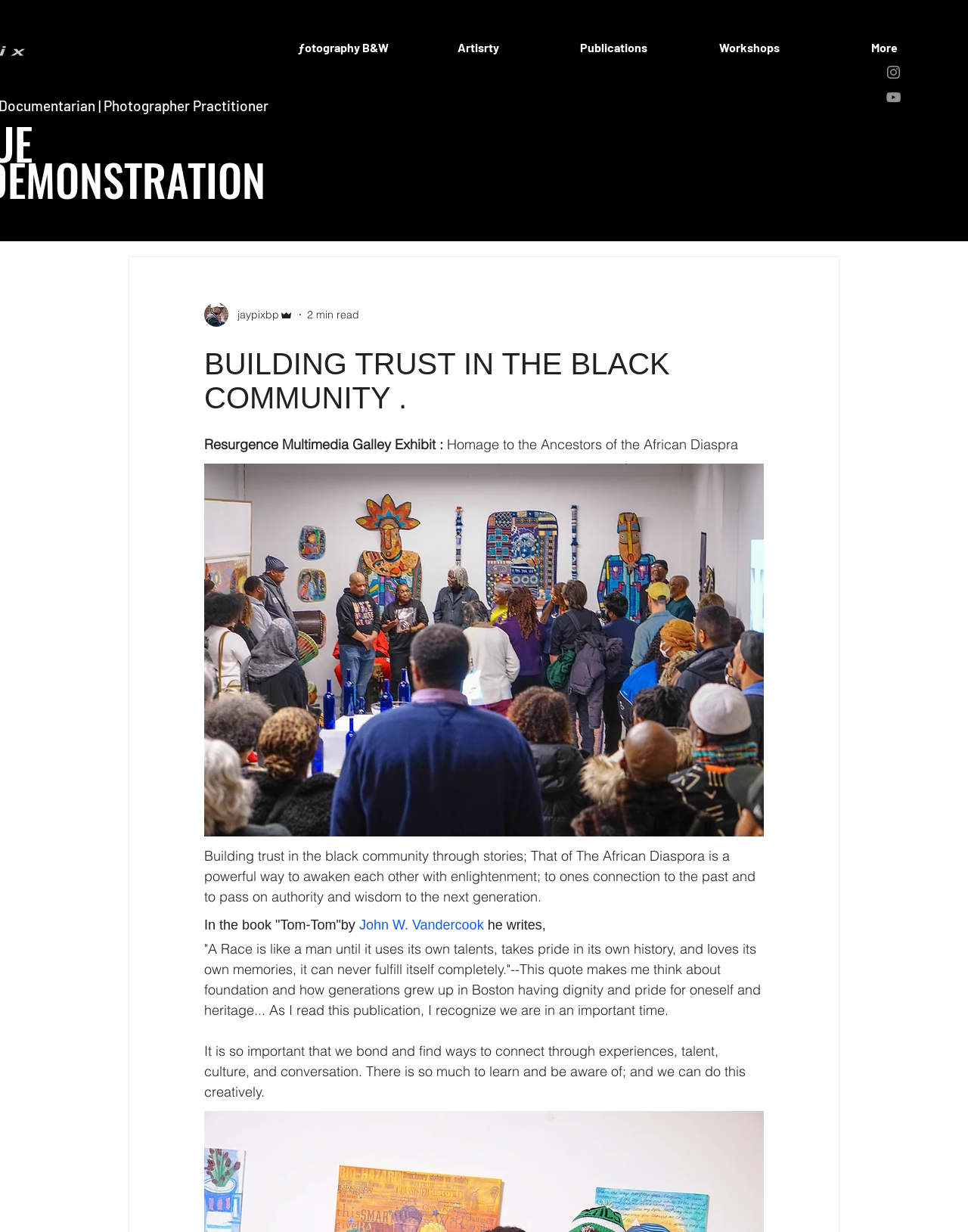Respond with a single word or phrase:
What is the purpose of building trust in the black community?

To awaken each other with enlightenment